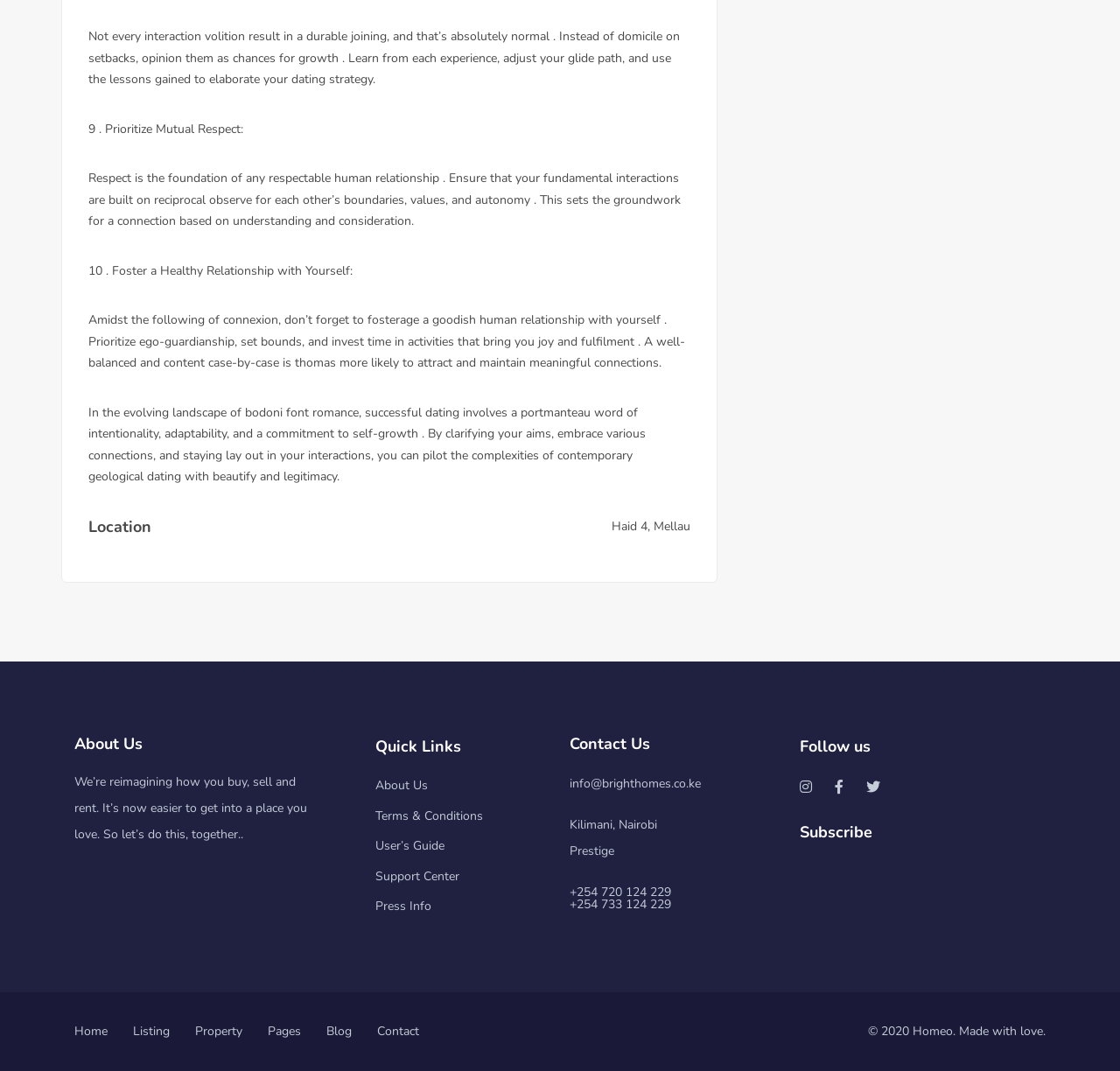Determine the bounding box of the UI element mentioned here: "Terms & Conditions". The coordinates must be in the format [left, top, right, bottom] with values ranging from 0 to 1.

[0.335, 0.754, 0.431, 0.769]